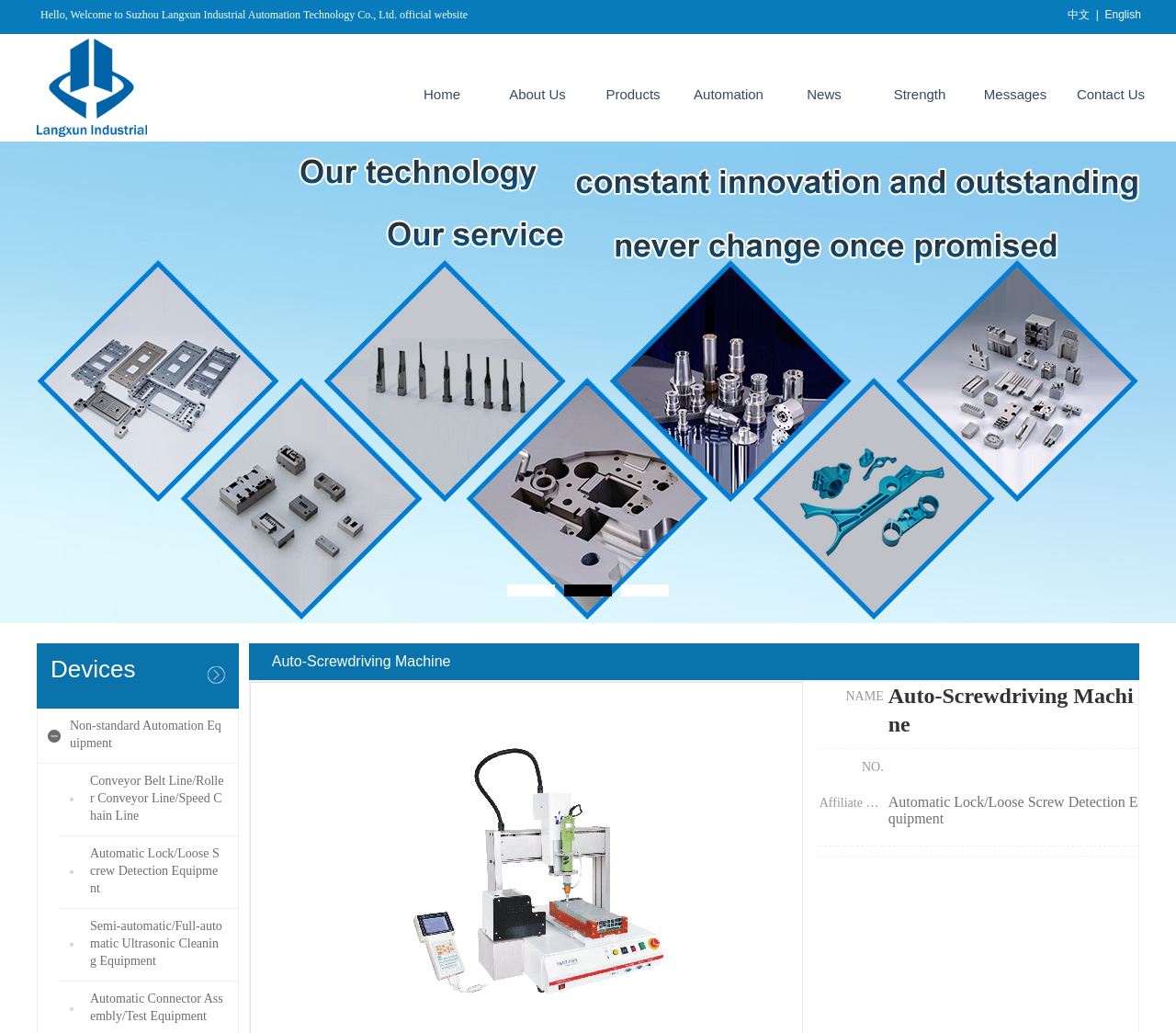Can you find the bounding box coordinates of the area I should click to execute the following instruction: "Switch to English"?

[0.939, 0.008, 0.97, 0.02]